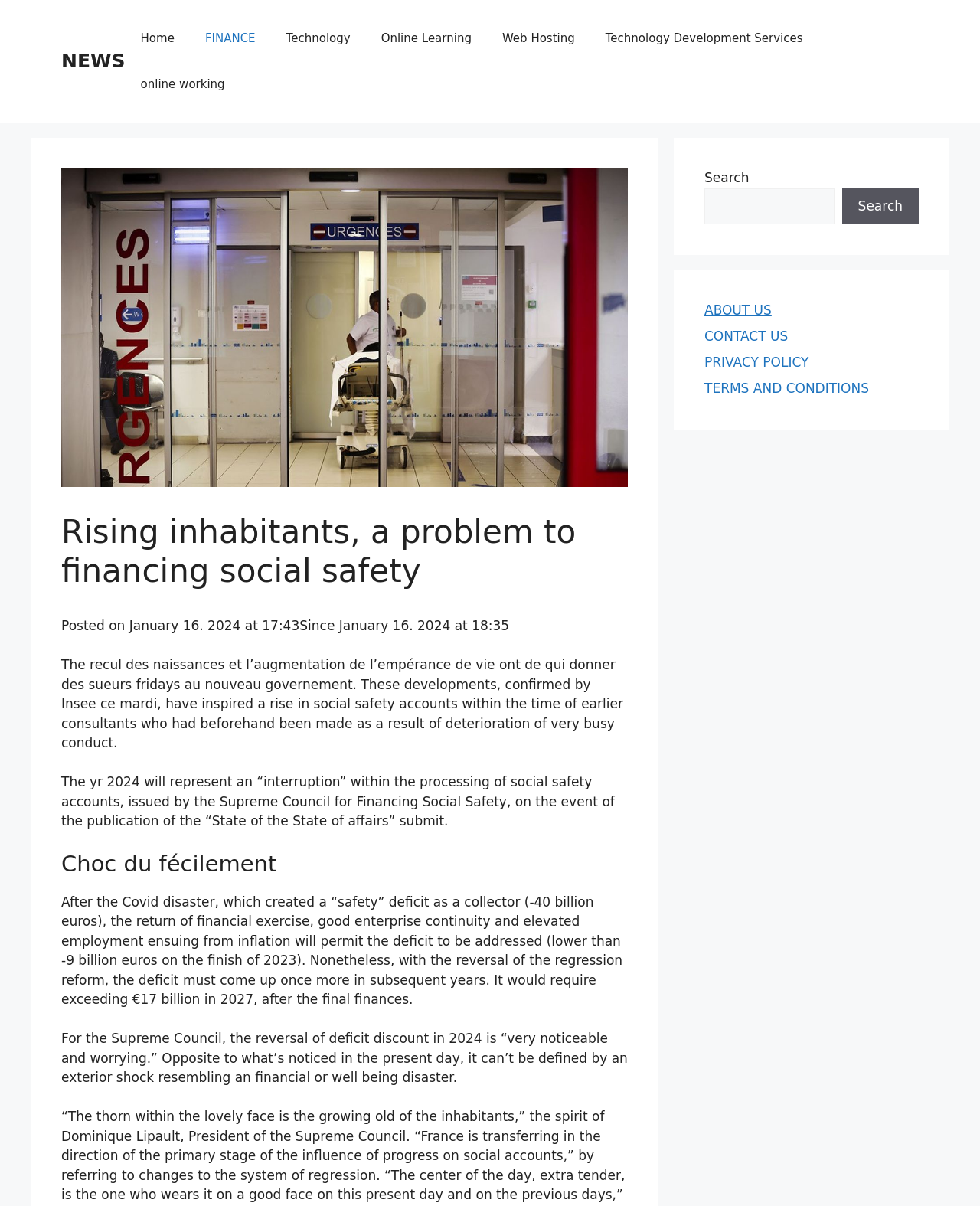Locate the bounding box coordinates of the area to click to fulfill this instruction: "Contact US". The bounding box should be presented as four float numbers between 0 and 1, in the order [left, top, right, bottom].

[0.719, 0.272, 0.804, 0.285]